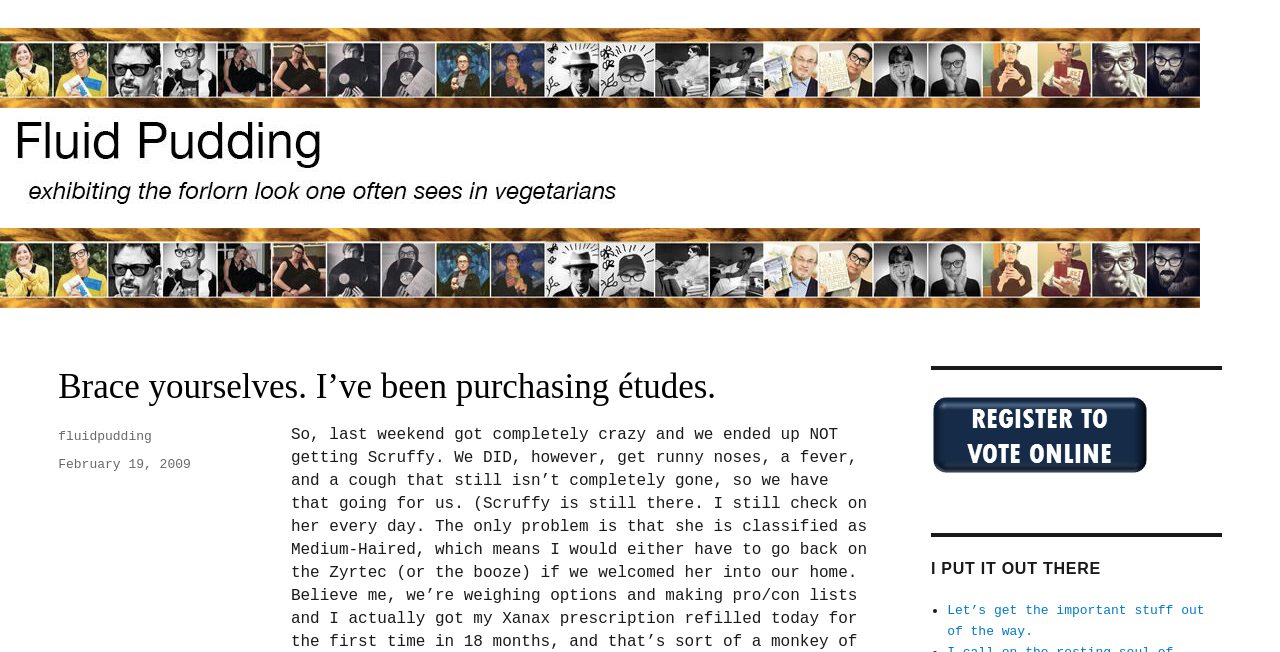Determine the bounding box for the described HTML element: "Fluid Pudding". Ensure the coordinates are four float numbers between 0 and 1 in the format [left, top, right, bottom].

[0.0, 0.002, 0.171, 0.052]